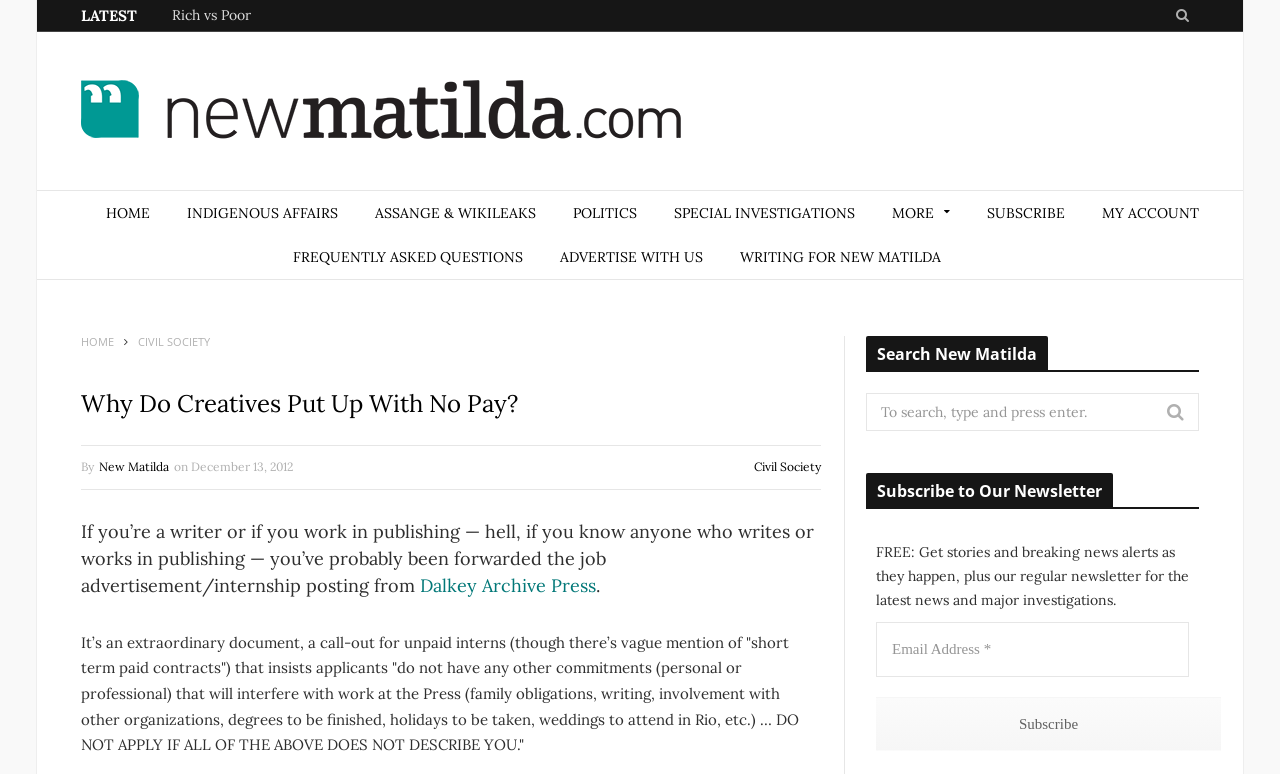Respond to the question below with a single word or phrase:
What is the date of the article?

December 13, 2012